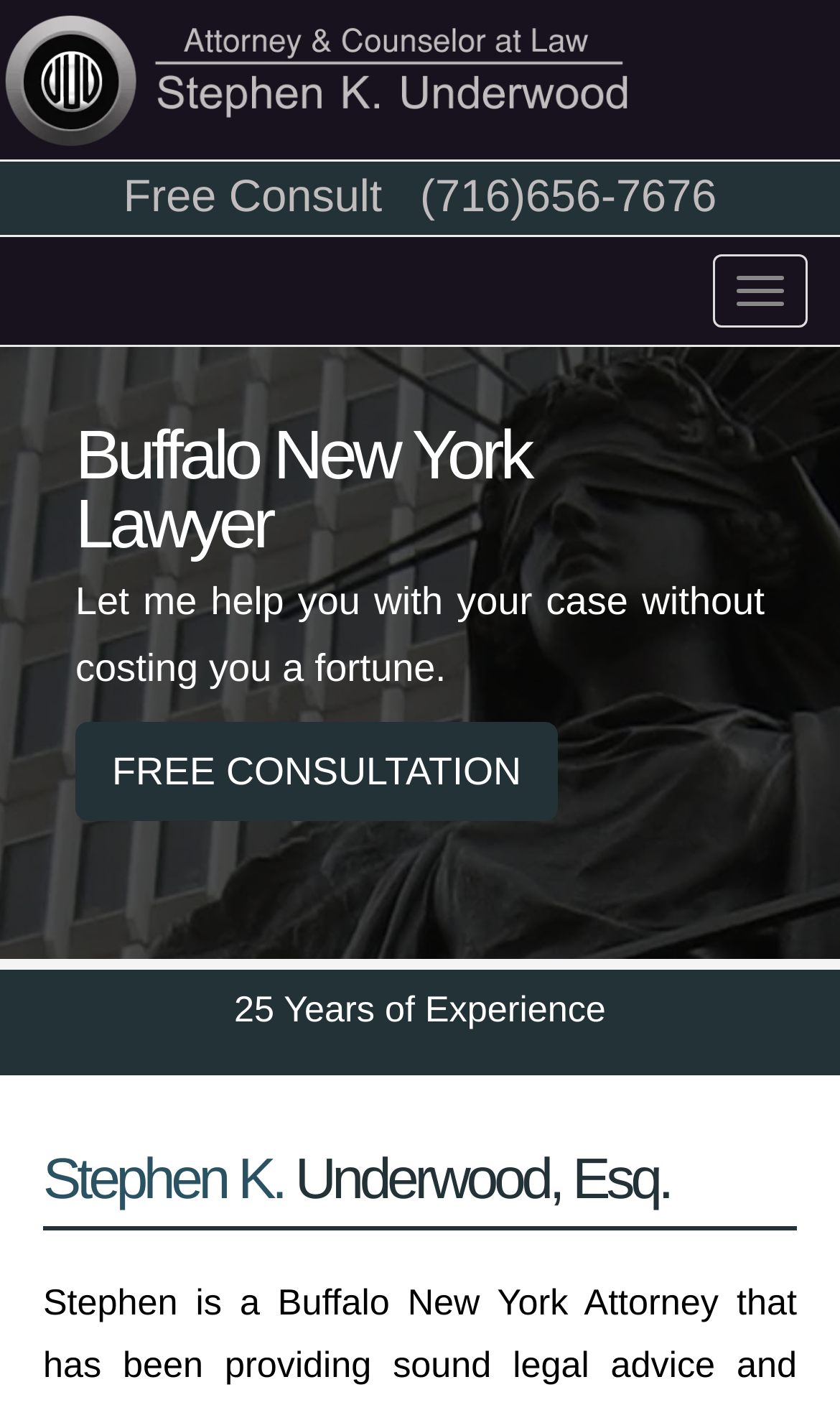Determine the bounding box coordinates for the UI element with the following description: "(716)656-7676". The coordinates should be four float numbers between 0 and 1, represented as [left, top, right, bottom].

[0.5, 0.123, 0.853, 0.158]